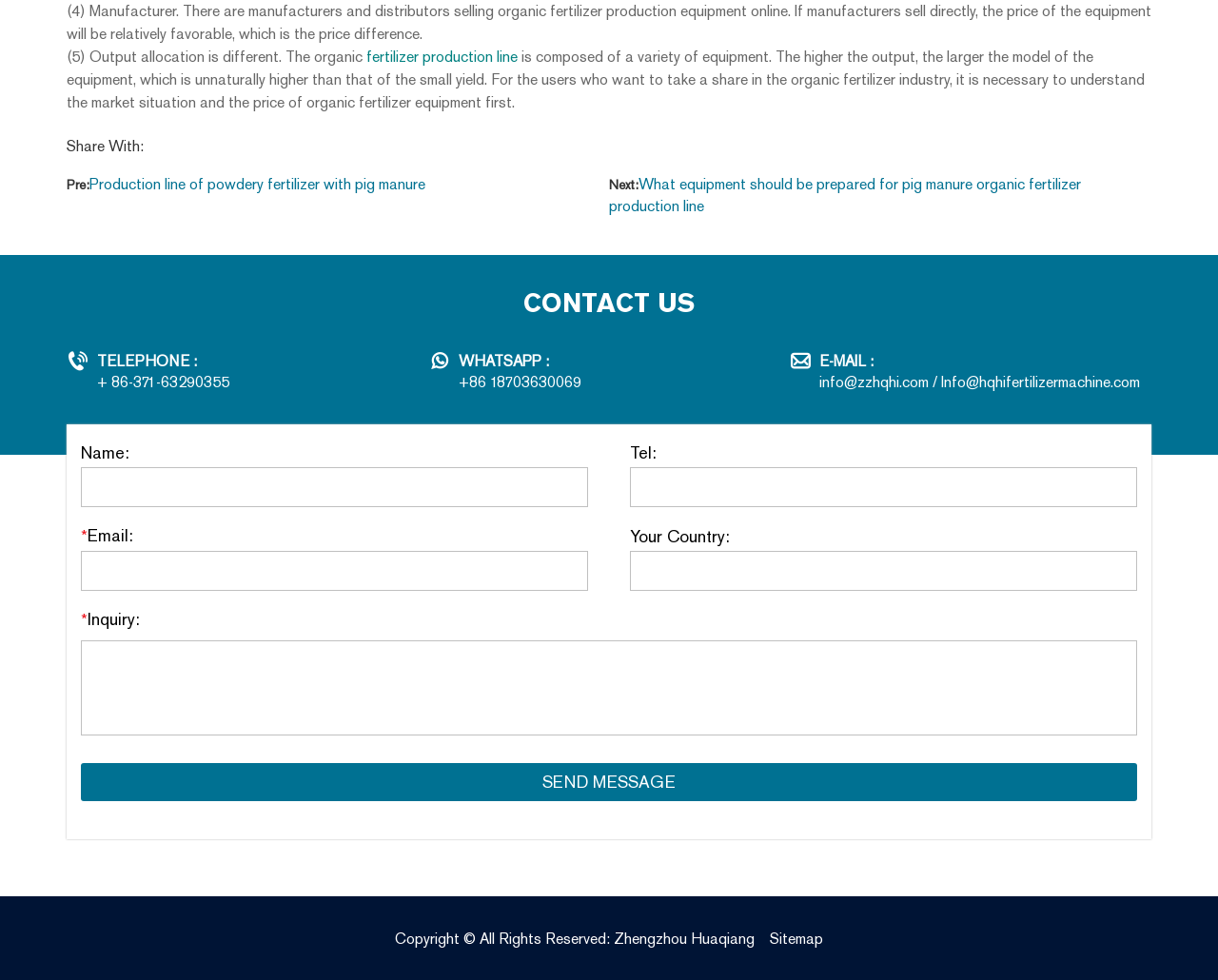Refer to the image and answer the question with as much detail as possible: What is the topic of the webpage?

Based on the content of the webpage, it appears to be discussing organic fertilizer production equipment, including the manufacturers and distributors selling such equipment, the output allocation, and the price of the equipment.